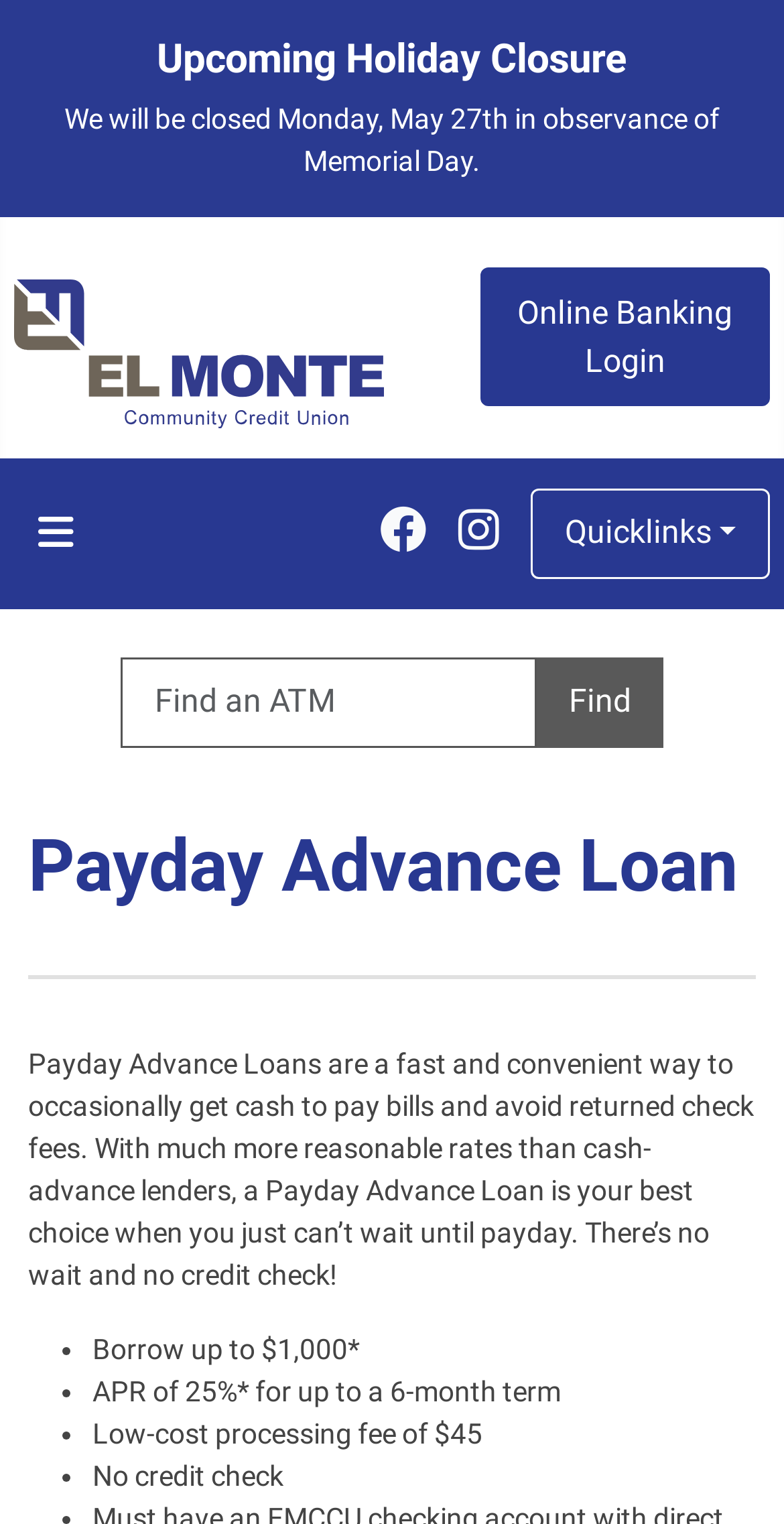Please predict the bounding box coordinates (top-left x, top-left y, bottom-right x, bottom-right y) for the UI element in the screenshot that fits the description: Quicklinks

[0.677, 0.32, 0.982, 0.38]